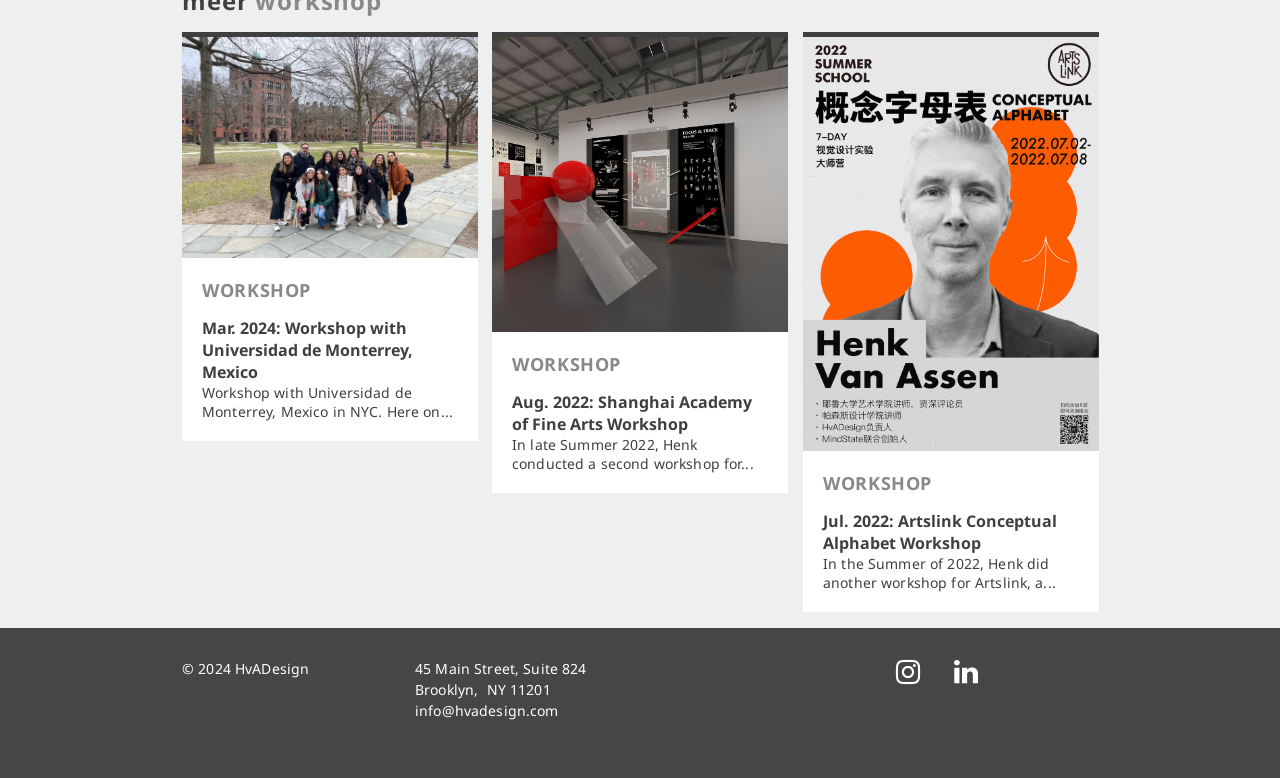Locate and provide the bounding box coordinates for the HTML element that matches this description: "info@hvadesign.com".

[0.324, 0.899, 0.436, 0.926]